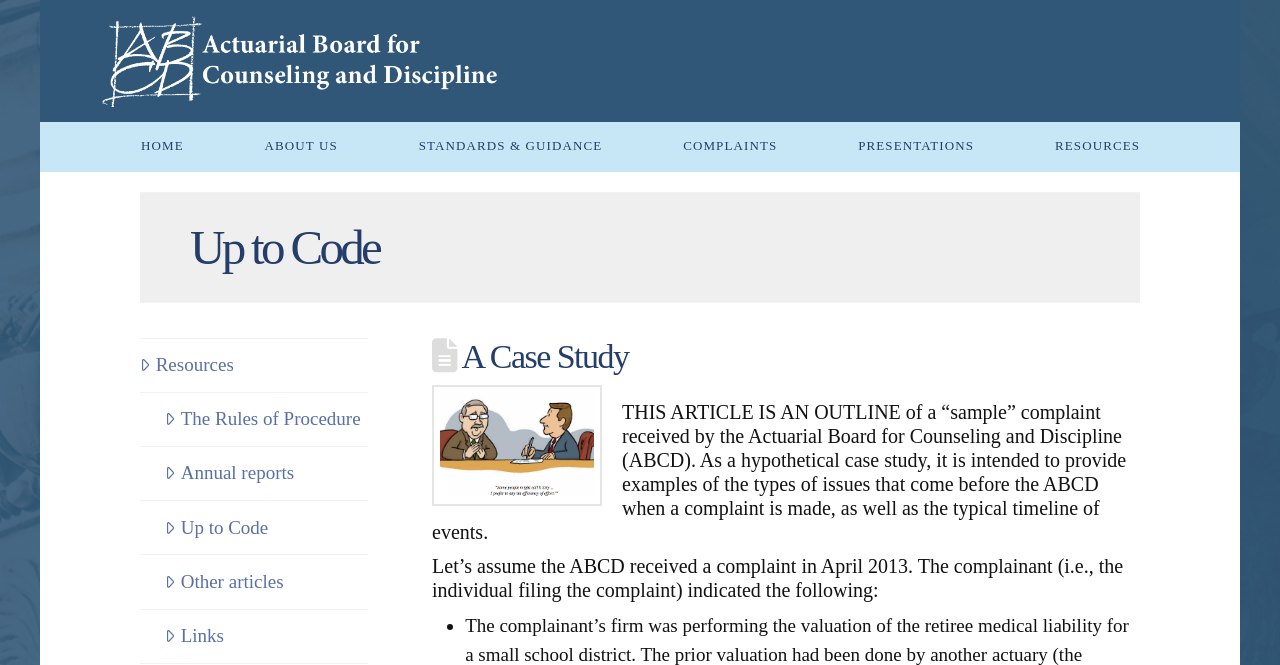What is the format of the article?
Could you answer the question in a detailed manner, providing as much information as possible?

I determined the format of the article by reading the introductory text, which mentions that it is a case study, and by looking at the structure of the article, which includes a hypothetical scenario and a timeline of events.